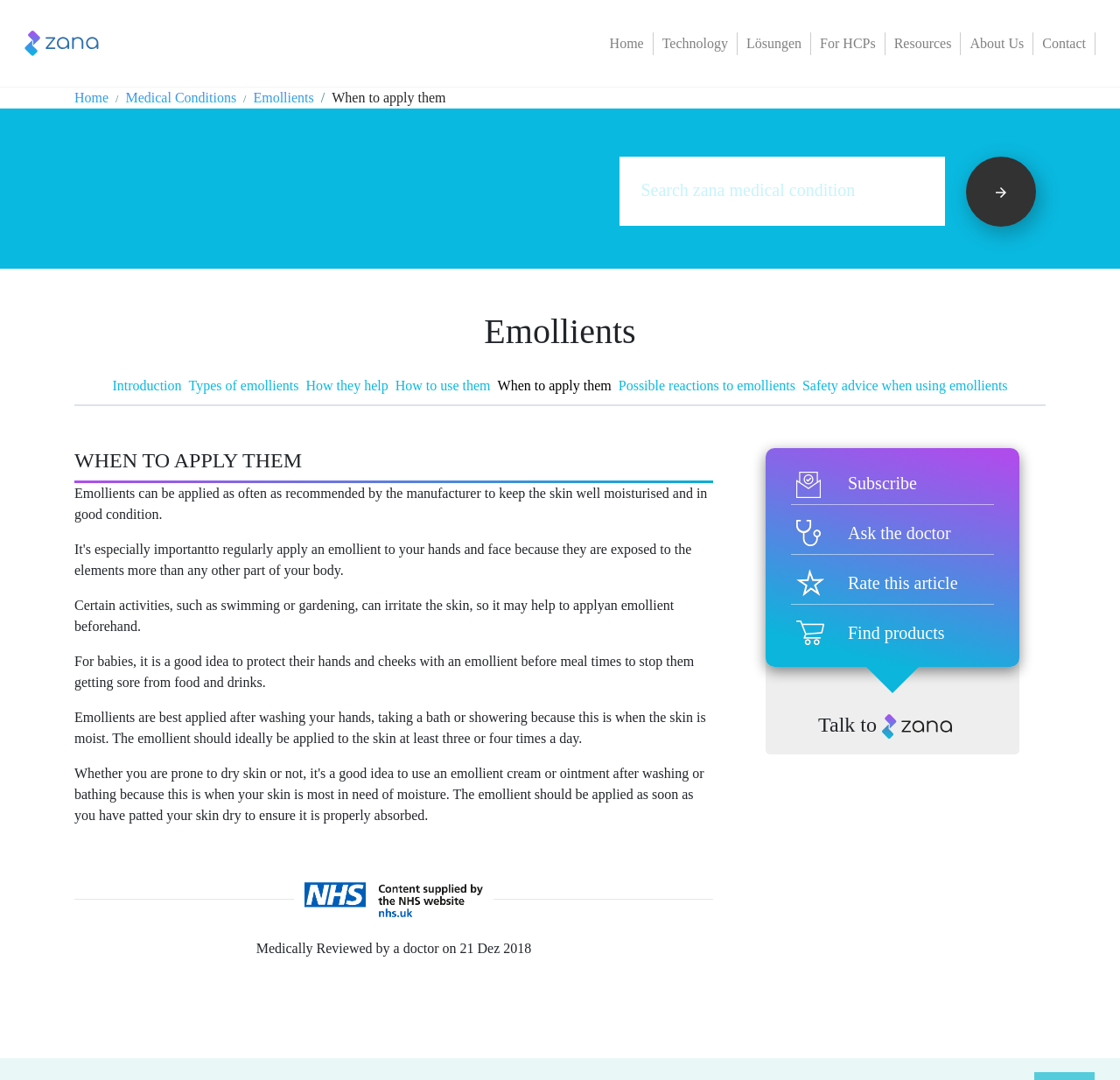With reference to the screenshot, provide a detailed response to the question below:
What is the recommended time to apply emollients?

The webpage suggests that emollients are best applied after washing your hands, taking a bath or showering, when the skin is moist. This is the ideal time to apply emollients for maximum effectiveness.